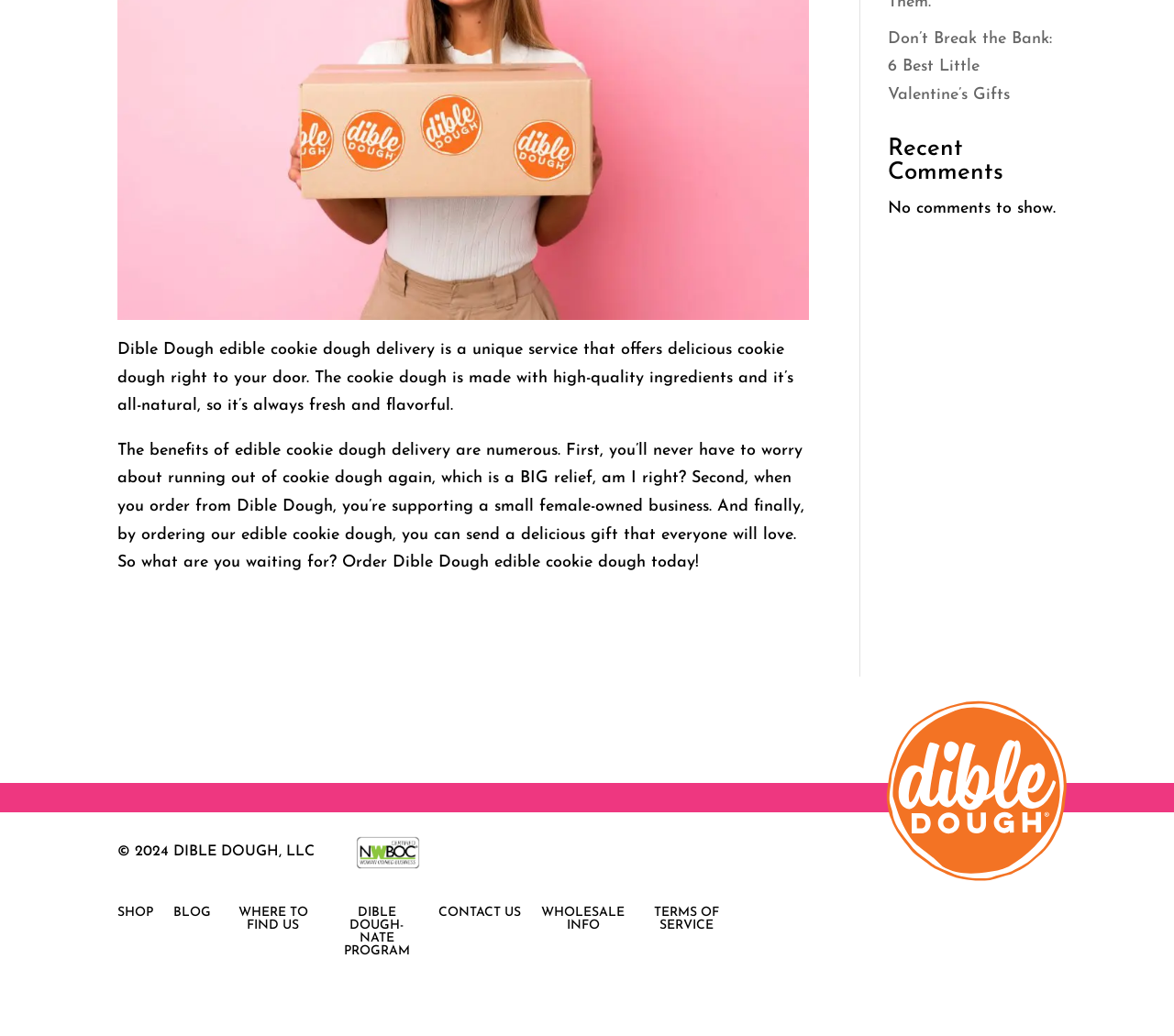Predict the bounding box coordinates for the UI element described as: "Shop". The coordinates should be four float numbers between 0 and 1, presented as [left, top, right, bottom].

[0.1, 0.875, 0.13, 0.932]